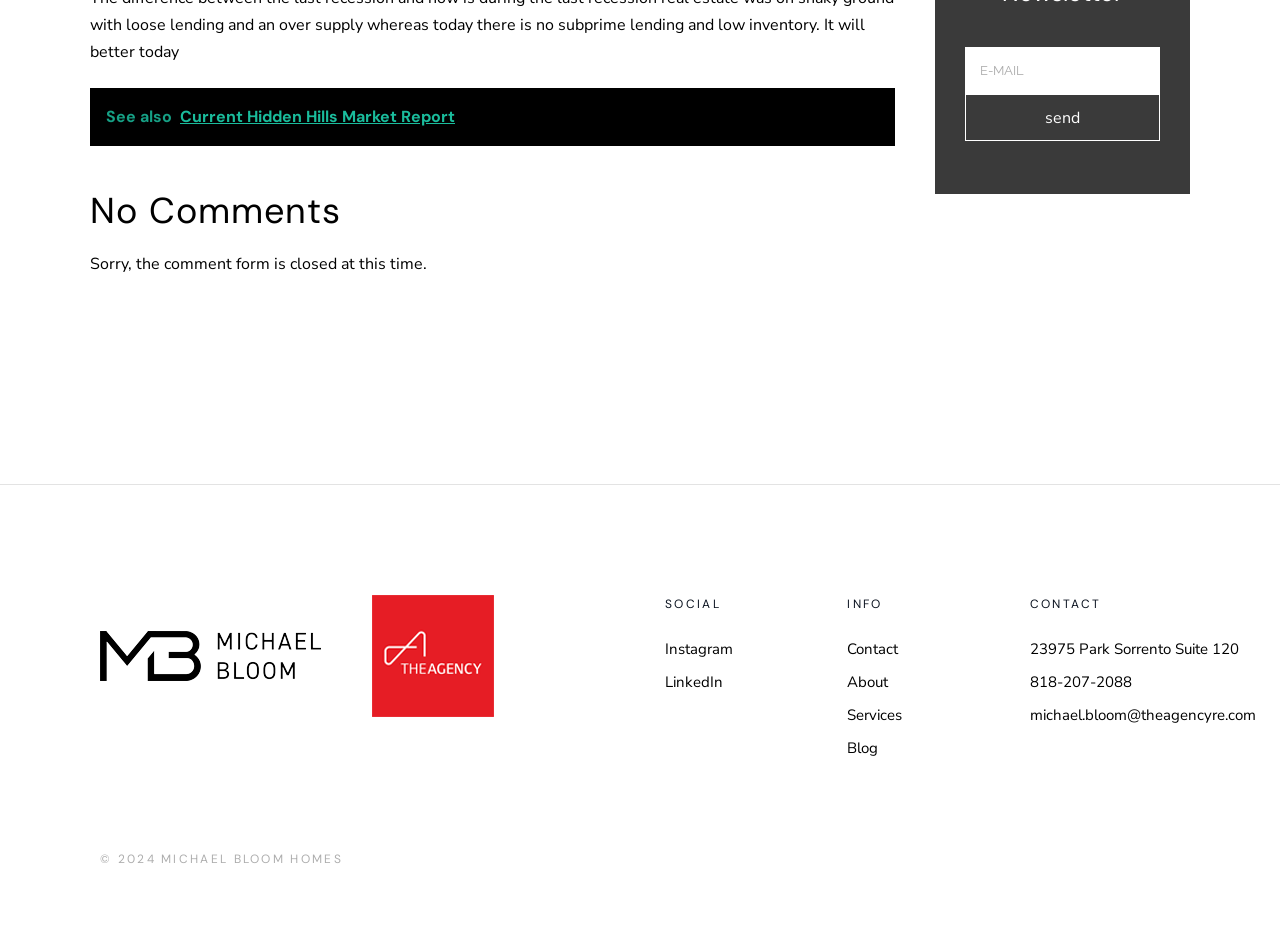Identify the bounding box coordinates for the UI element that matches this description: "name="your-email" placeholder="E-MAIL"".

[0.754, 0.051, 0.906, 0.101]